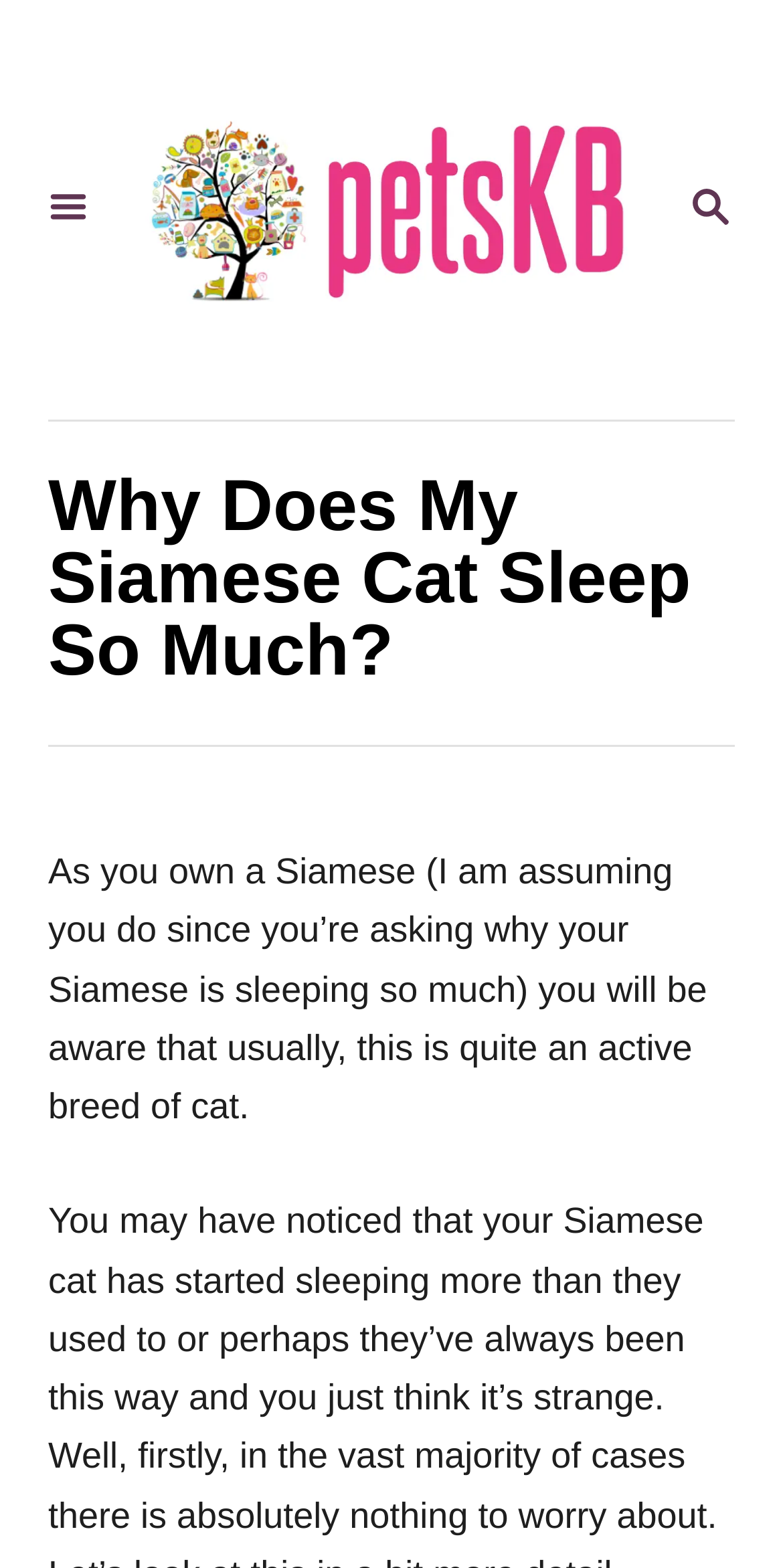What is the name of the website?
Answer the question in a detailed and comprehensive manner.

The link and image with the text 'petsKB' are likely the logo of the website, indicating that the name of the website is petsKB.